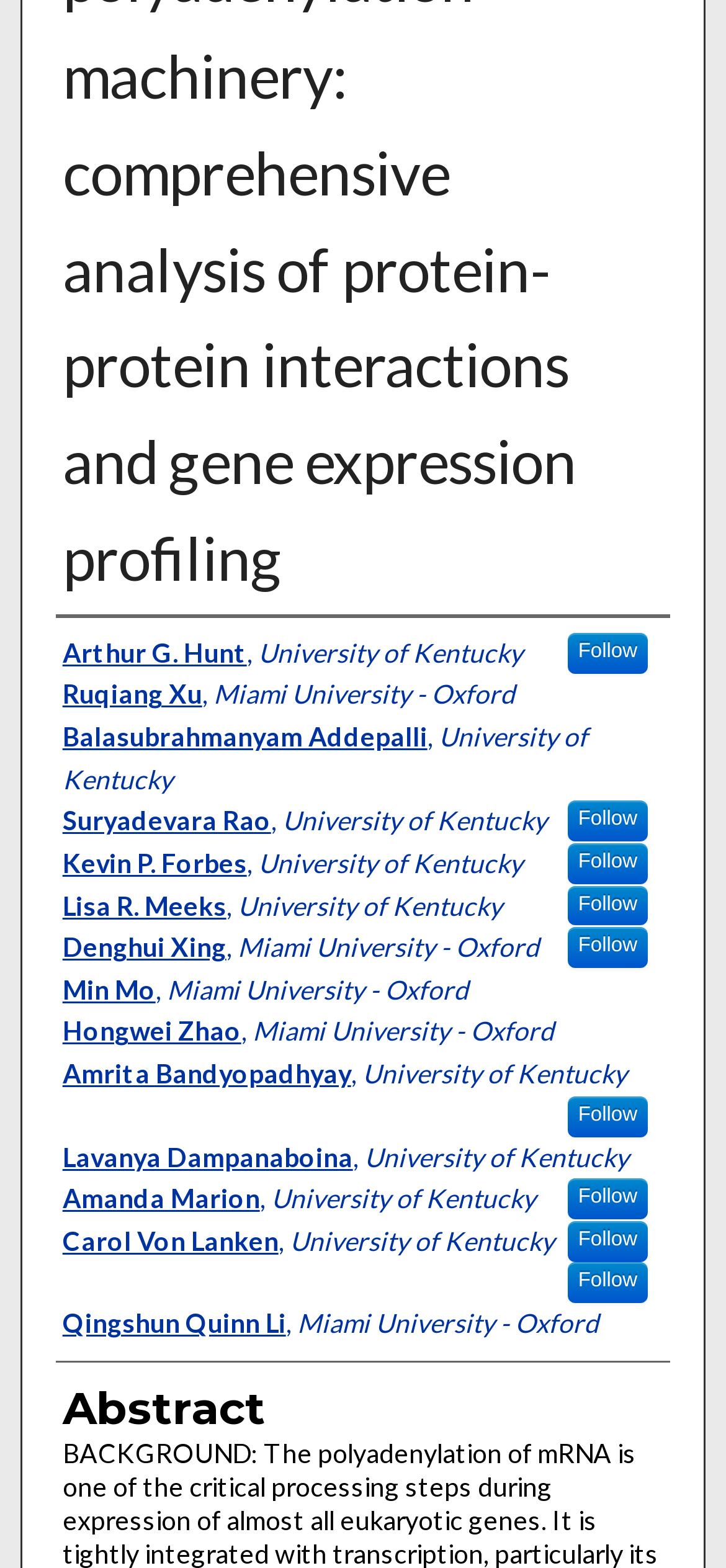Determine the bounding box coordinates for the area that should be clicked to carry out the following instruction: "view report on ira and 401k crisis".

None